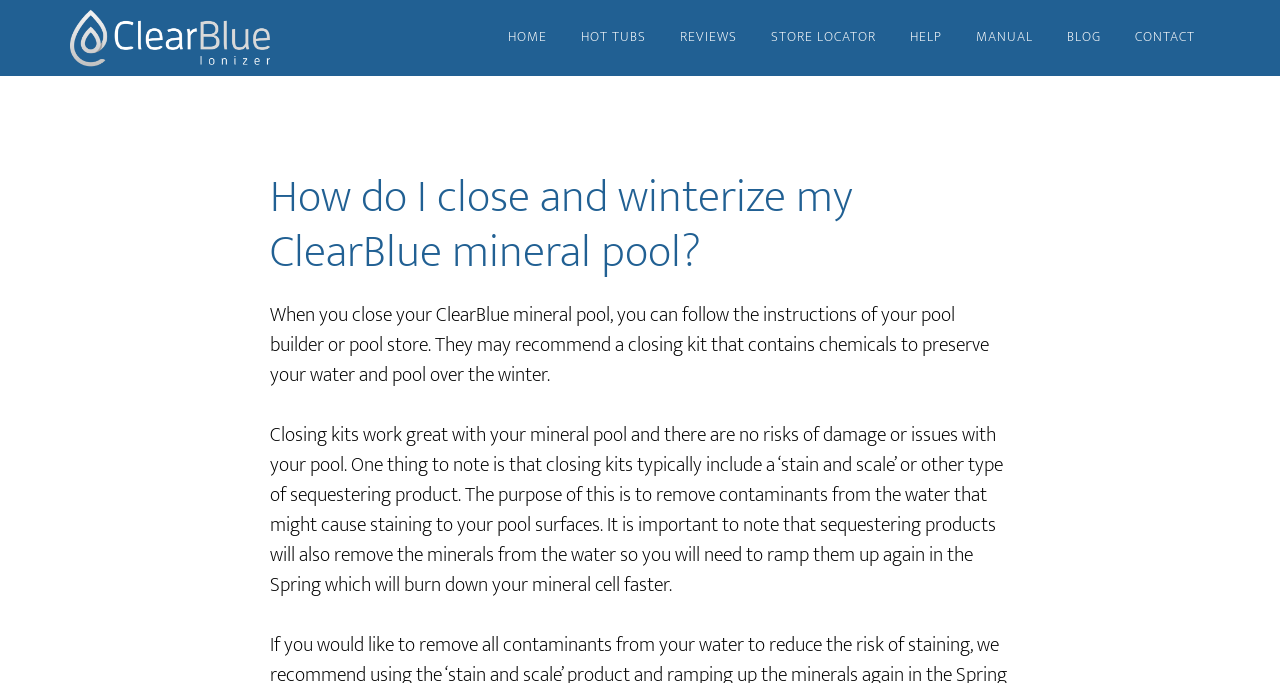Identify the bounding box coordinates for the element you need to click to achieve the following task: "go to store locator". Provide the bounding box coordinates as four float numbers between 0 and 1, in the form [left, top, right, bottom].

[0.591, 0.0, 0.696, 0.111]